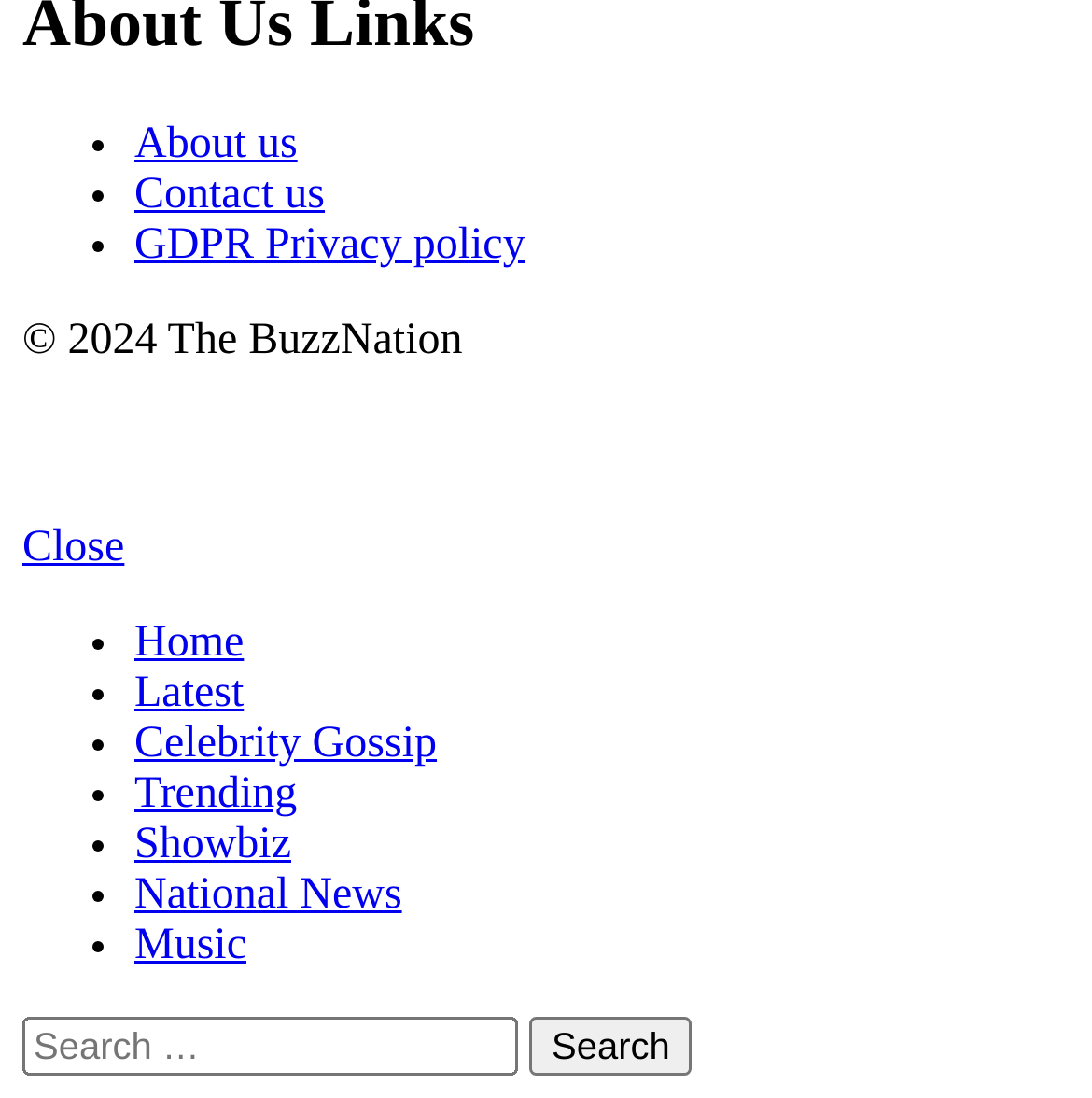Please give the bounding box coordinates of the area that should be clicked to fulfill the following instruction: "Search for something". The coordinates should be in the format of four float numbers from 0 to 1, i.e., [left, top, right, bottom].

[0.021, 0.926, 0.979, 0.98]